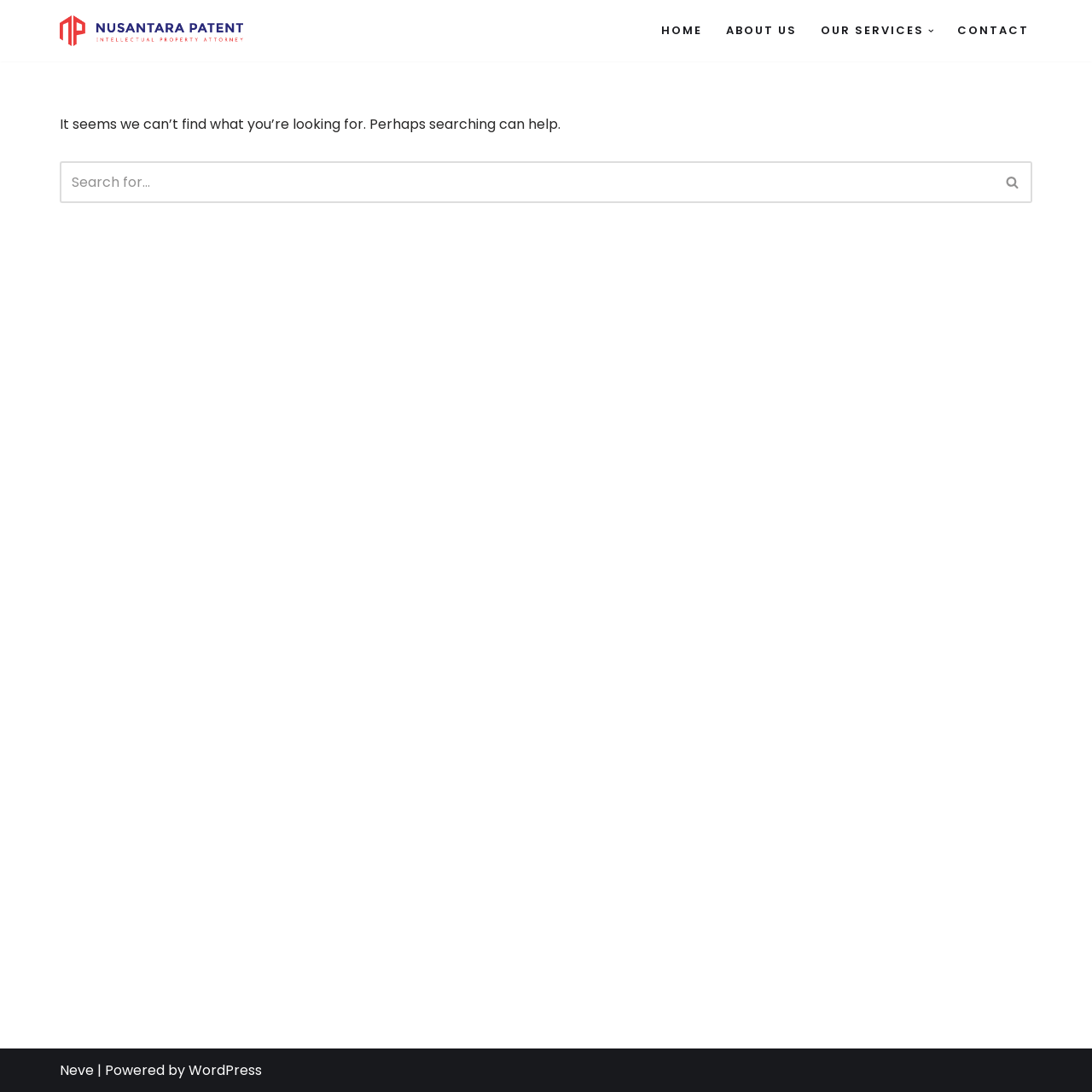What is the name of the patent attorney?
Relying on the image, give a concise answer in one word or a brief phrase.

Nusantara Patent